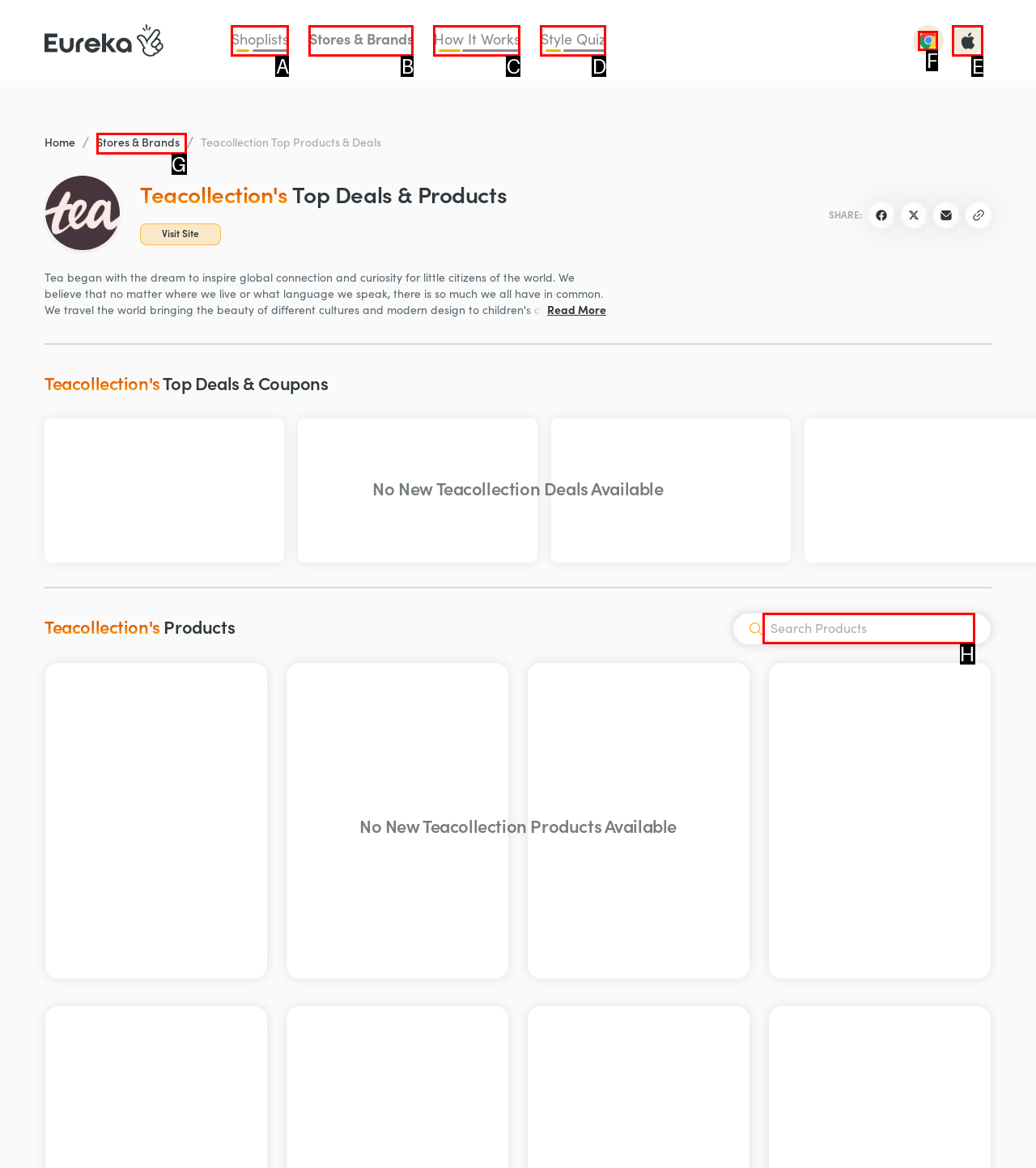Tell me which one HTML element I should click to complete this task: Search for products Answer with the option's letter from the given choices directly.

H